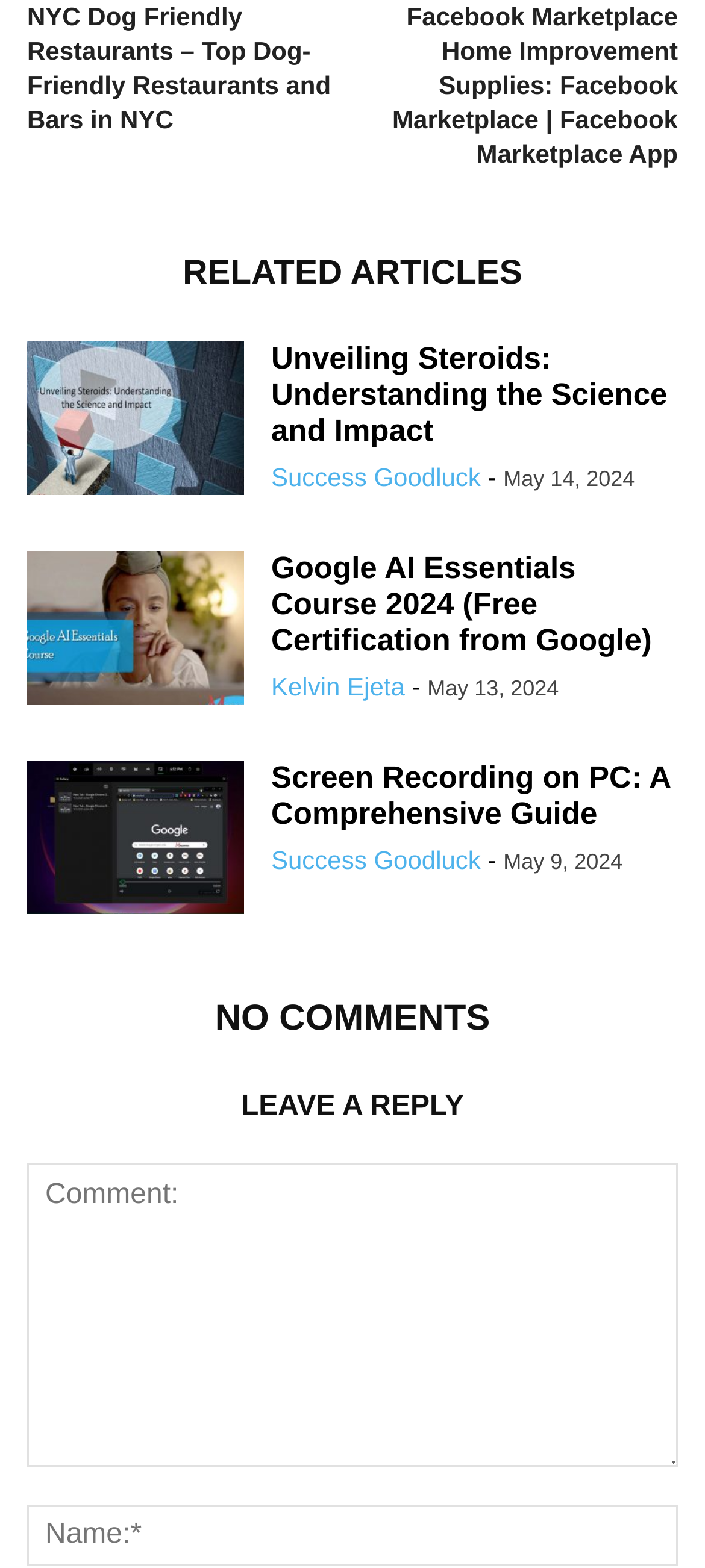What is the author of the third related article?
Using the information from the image, provide a comprehensive answer to the question.

I looked at the third link under the 'RELATED ARTICLES' section, which has a link 'Success Goodluck' mentioned as the author.